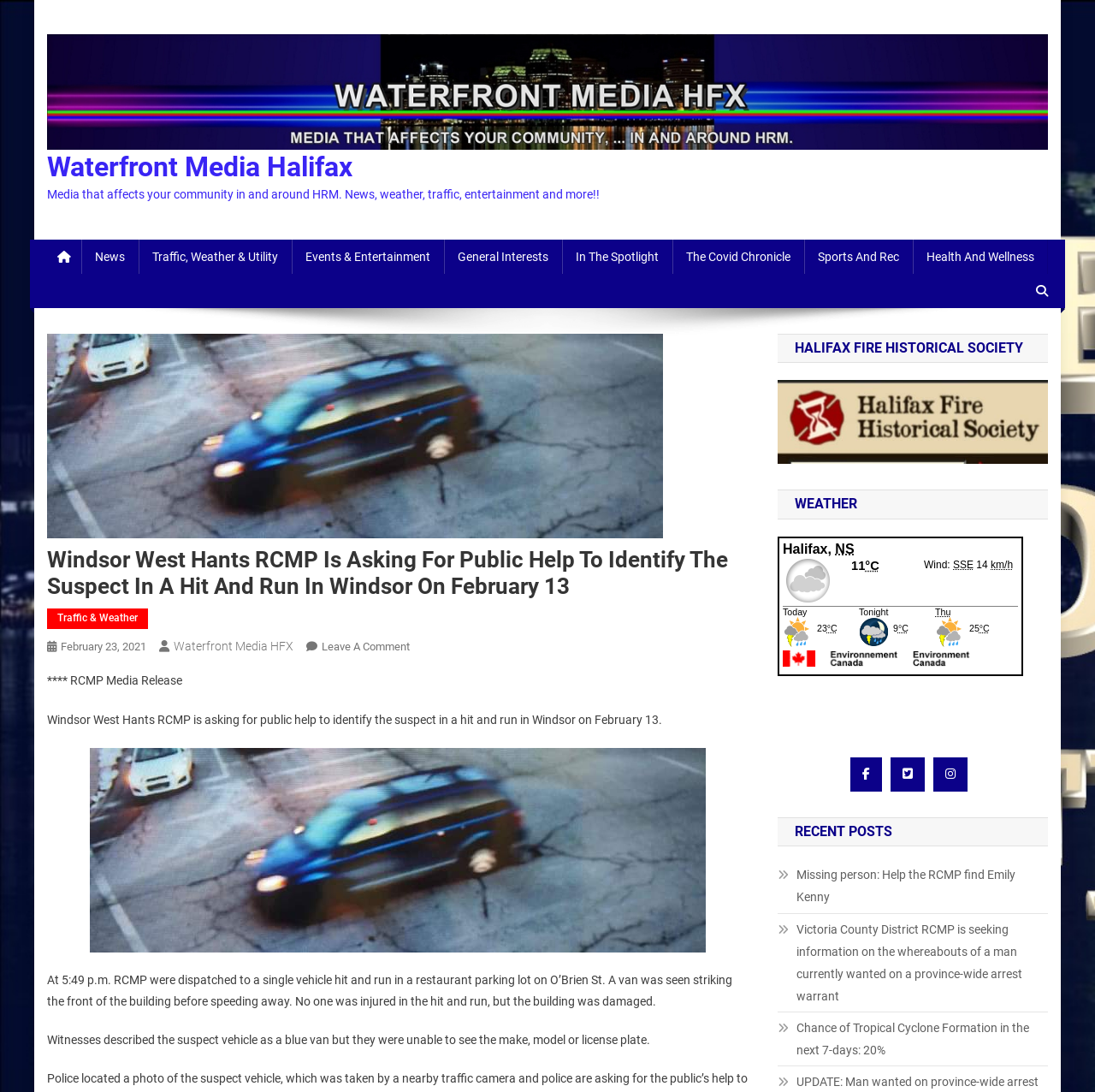Answer briefly with one word or phrase:
What is the main topic of the webpage?

Hit and run